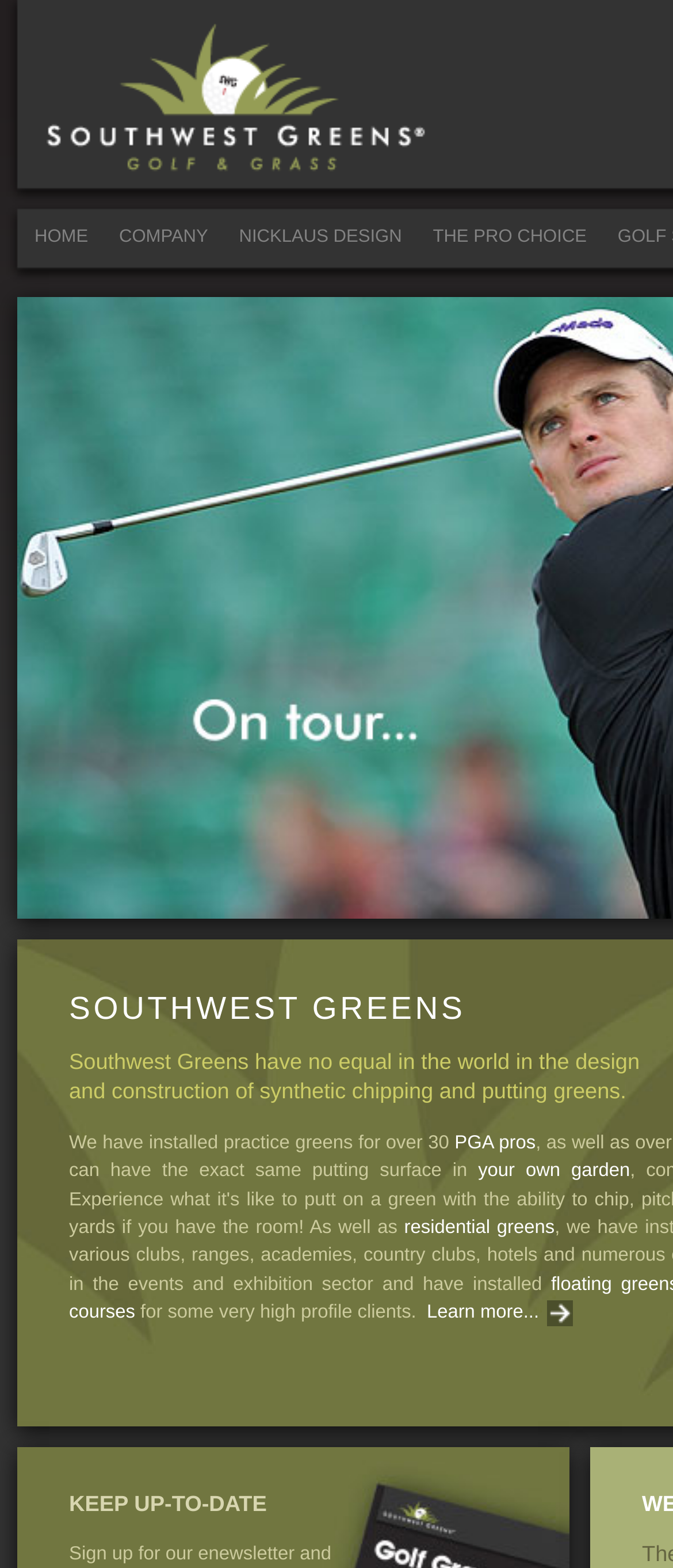Using the webpage screenshot and the element description Ian Linkletter, determine the bounding box coordinates. Specify the coordinates in the format (top-left x, top-left y, bottom-right x, bottom-right y) with values ranging from 0 to 1.

None